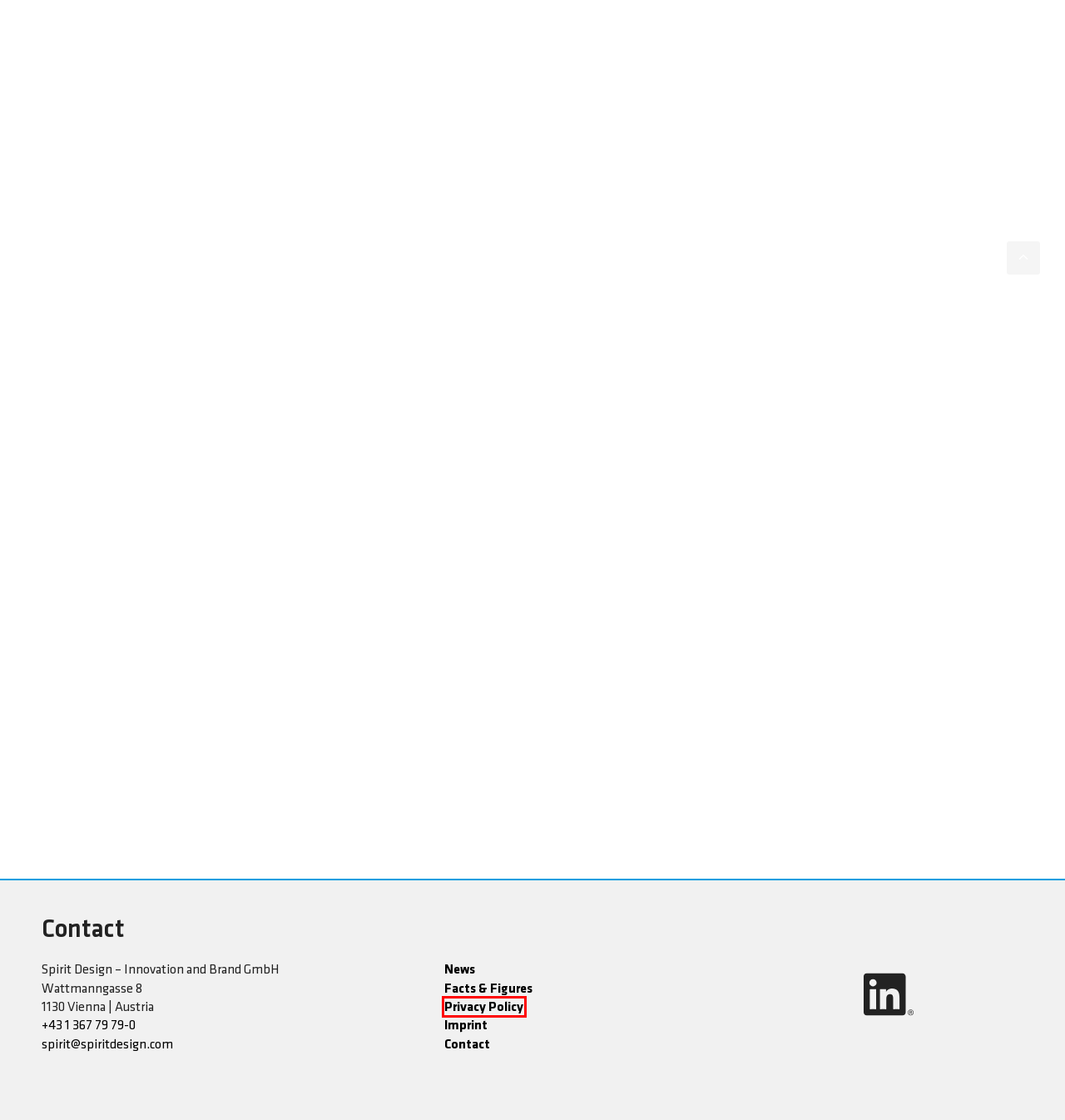Given a webpage screenshot featuring a red rectangle around a UI element, please determine the best description for the new webpage that appears after the element within the bounding box is clicked. The options are:
A. Sustainability - Spirit Design
B. Projects - Spirit Design
C. Imprint - Spirit Design
D. Facts & Figures - Spirit Design
E. Contact - Spirit Design
F. Privacy notice - Spirit Design
G. Spirit Design
H. Innovation & Brand - Spirit Design

F